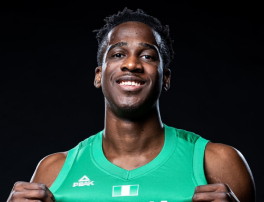What is the symbol on the jersey?
Using the picture, provide a one-word or short phrase answer.

Nigerian flag